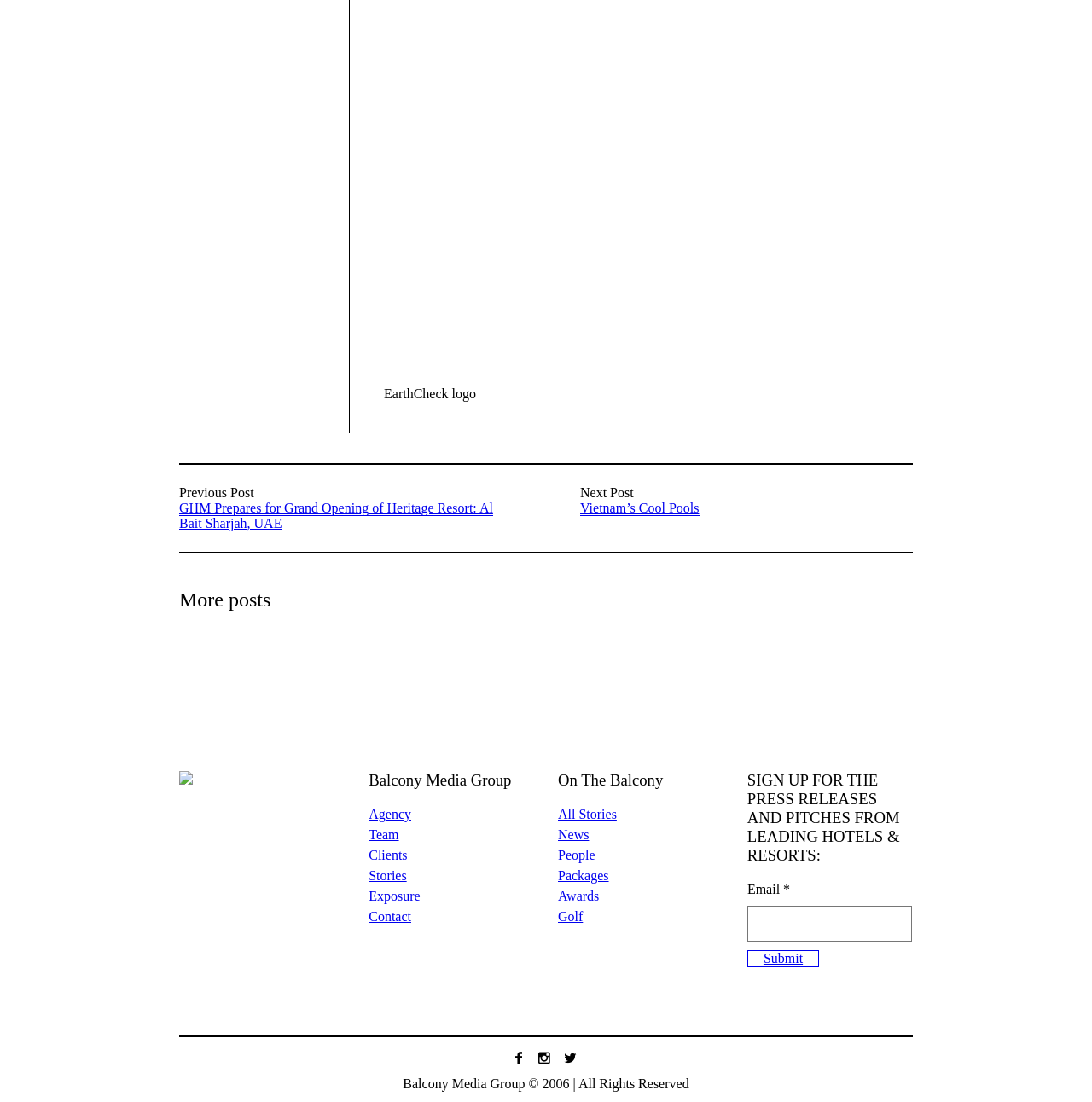Determine the bounding box coordinates for the element that should be clicked to follow this instruction: "Click on the 'All Stories' link". The coordinates should be given as four float numbers between 0 and 1, in the format [left, top, right, bottom].

[0.511, 0.732, 0.565, 0.745]